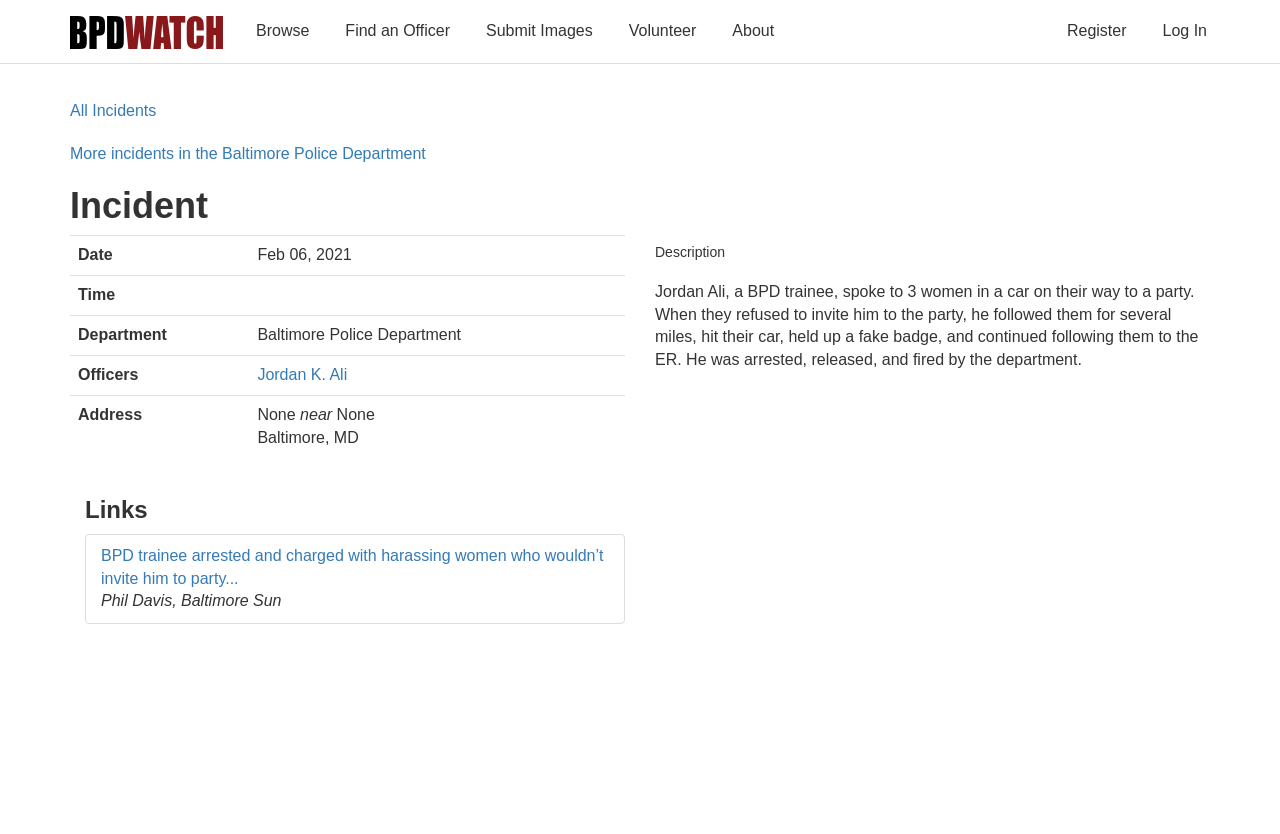Describe in detail what you see on the webpage.

This webpage appears to be a incident report from the Baltimore Police Department, specifically about an incident involving a BPD trainee named Jordan Ali. 

At the top of the page, there is a navigation menu with several links, including "Browse", "Find an Officer", "Submit Images", "Volunteer", "About", "Register", and "Log In". 

Below the navigation menu, there is a main section that contains information about the incident. On the left side, there is a link to "All Incidents" and another link to "More incidents in the Baltimore Police Department". 

The incident information is organized in a table with several rows, each containing details such as the date, time, department, officers involved, and address. The table is followed by a heading that says "Description", and below that, there is a paragraph of text that summarizes the incident. The text describes how Jordan Ali, a BPD trainee, harassed three women who refused to invite him to a party. 

Further down the page, there is a heading that says "Links", and below that, there is a link to a news article about the incident, along with the author's name, Phil Davis, and the publication, Baltimore Sun.